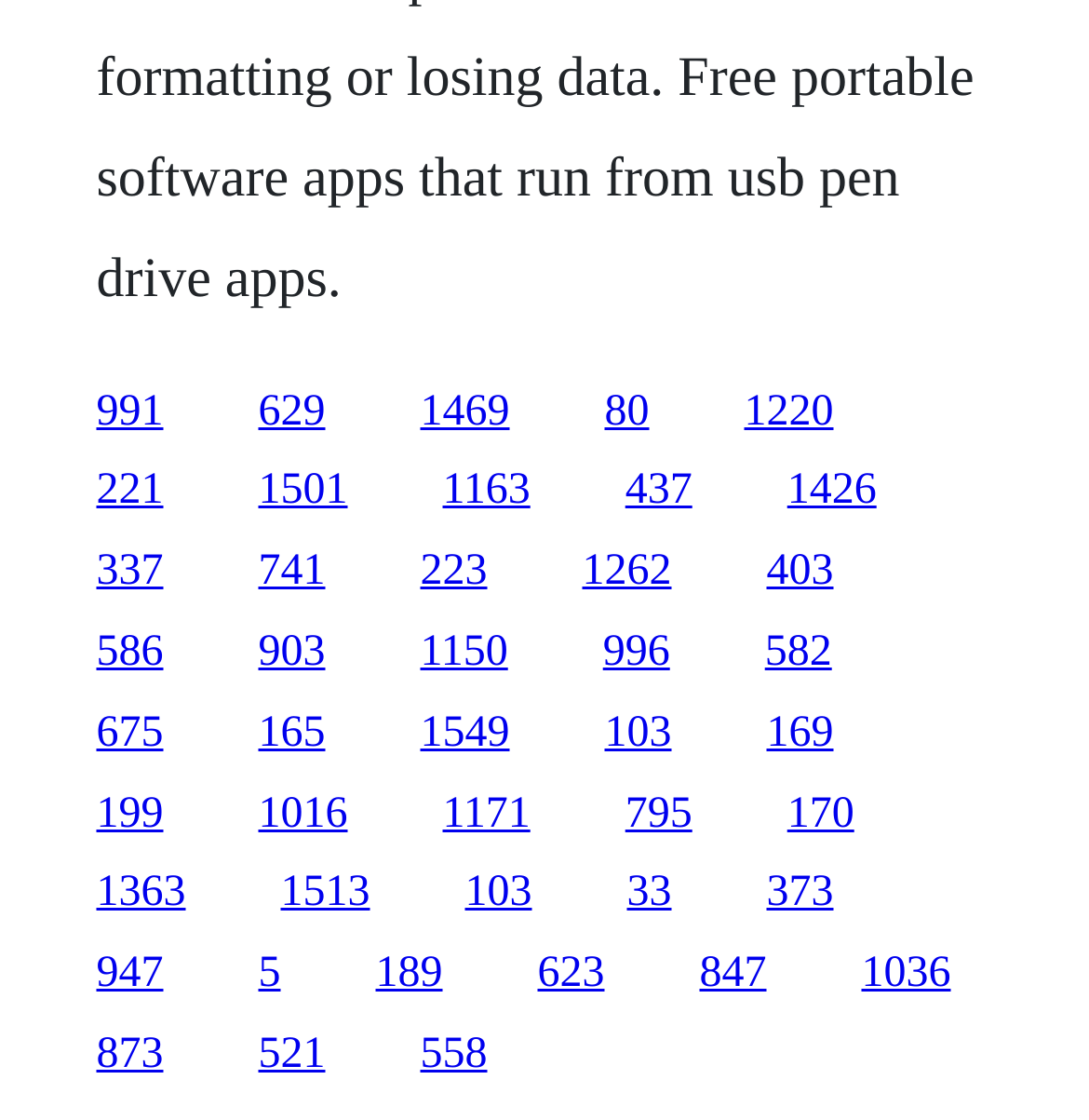Determine the bounding box coordinates of the clickable region to carry out the instruction: "click the first link".

[0.088, 0.346, 0.15, 0.388]